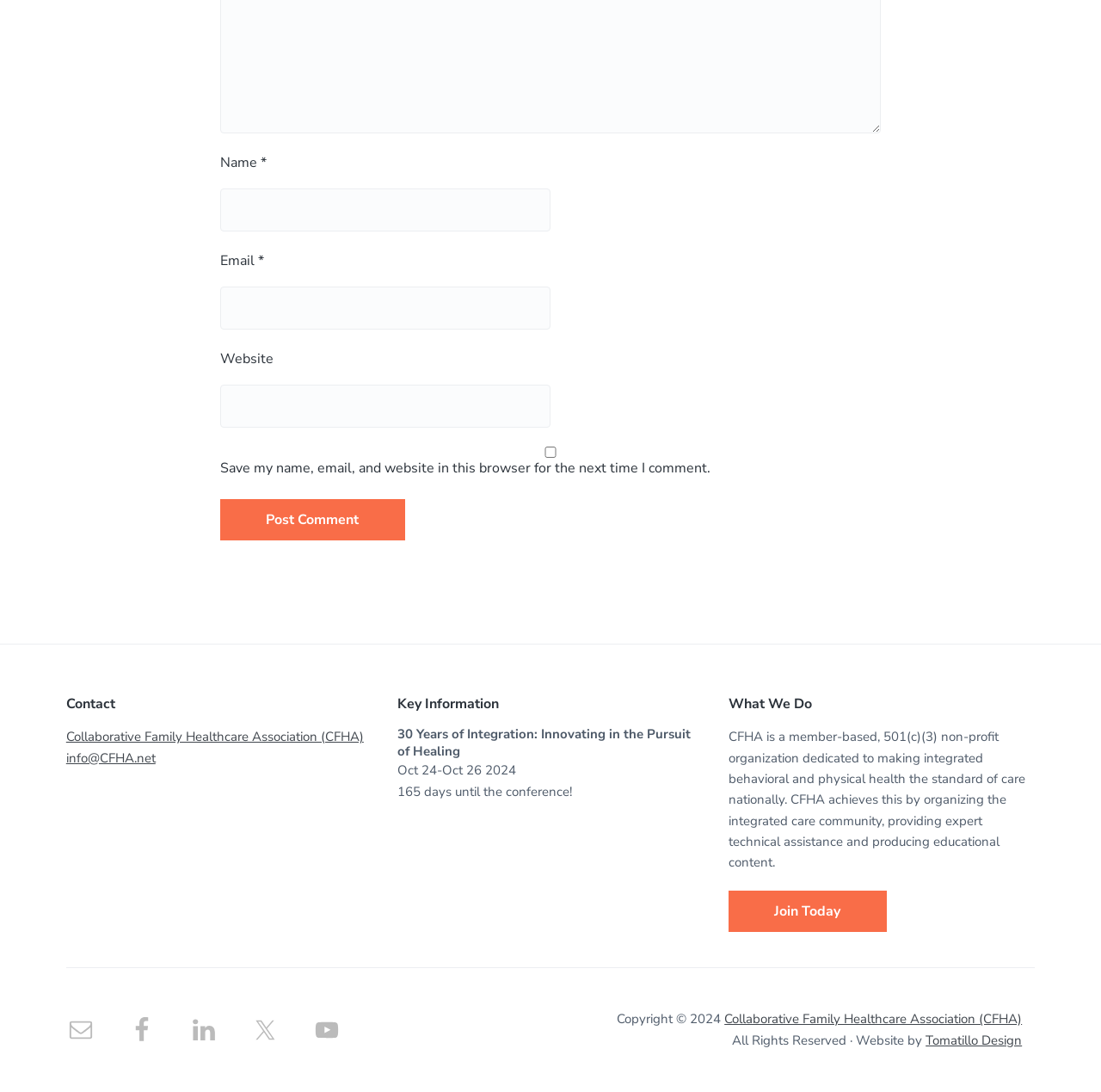Identify the bounding box coordinates of the clickable section necessary to follow the following instruction: "Enter your name". The coordinates should be presented as four float numbers from 0 to 1, i.e., [left, top, right, bottom].

[0.2, 0.172, 0.5, 0.212]